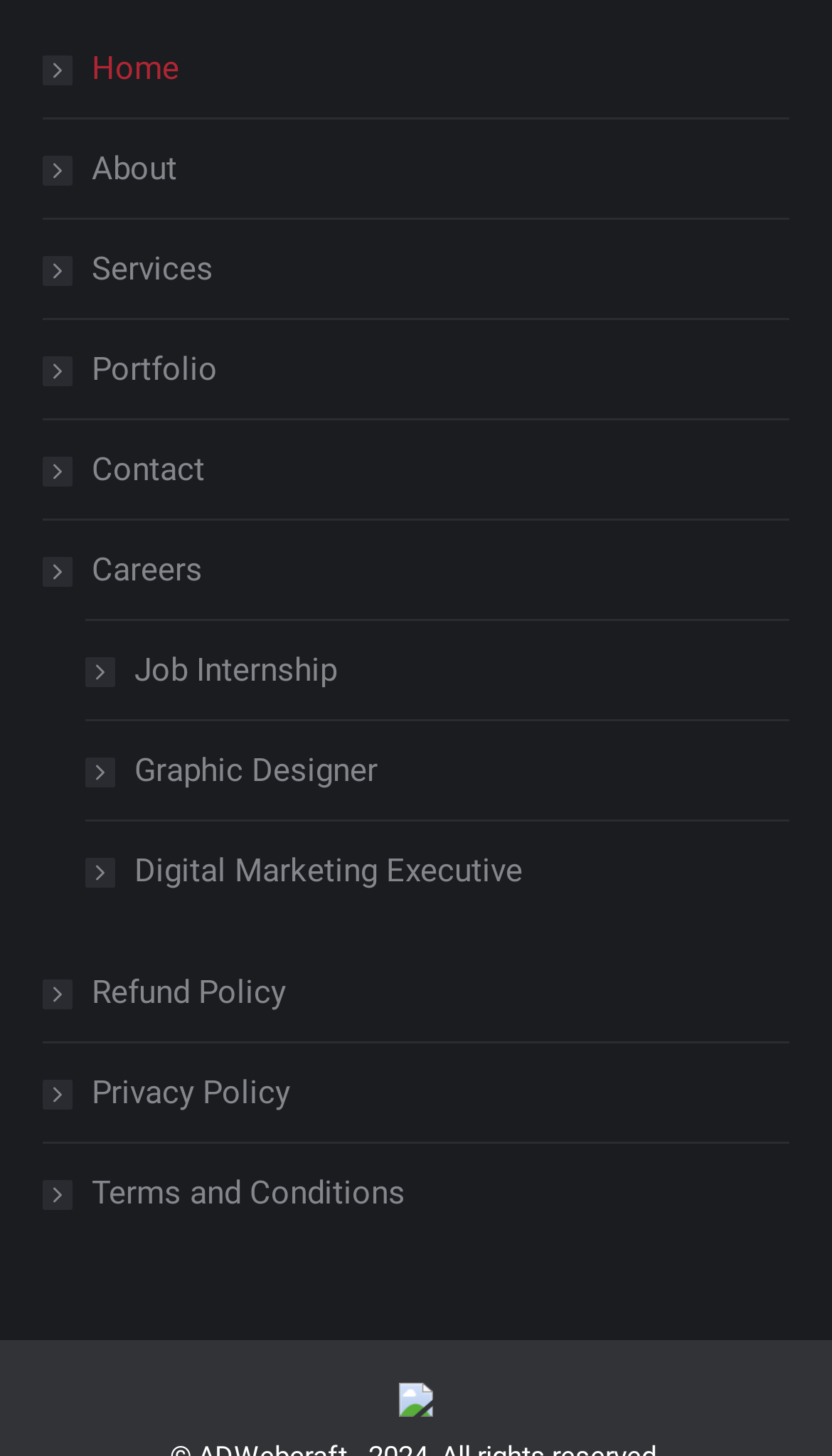Please locate the bounding box coordinates of the region I need to click to follow this instruction: "Read about Cryptocurrency".

None